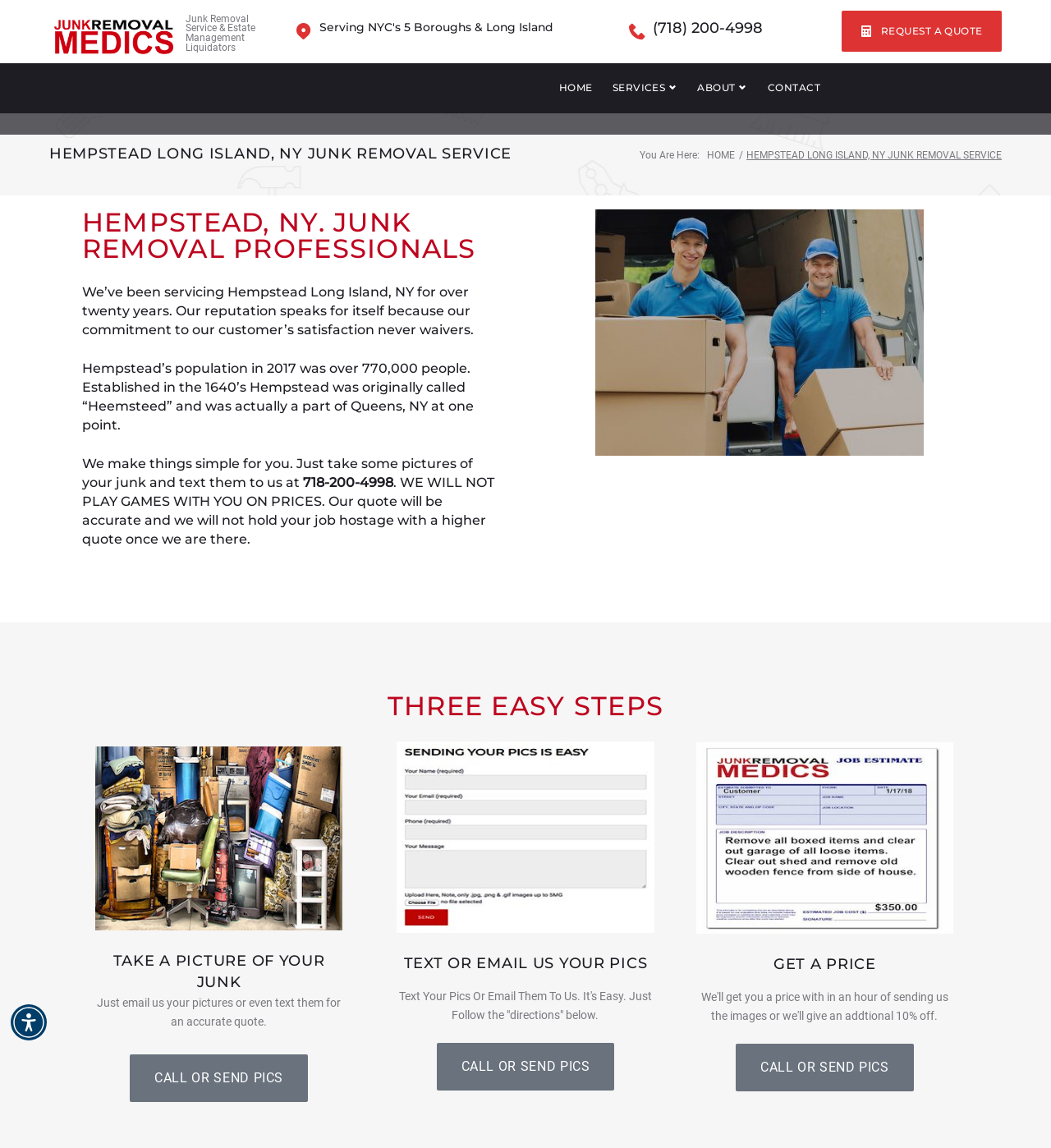Please locate the bounding box coordinates of the region I need to click to follow this instruction: "View services offered".

[0.739, 0.077, 0.817, 0.106]